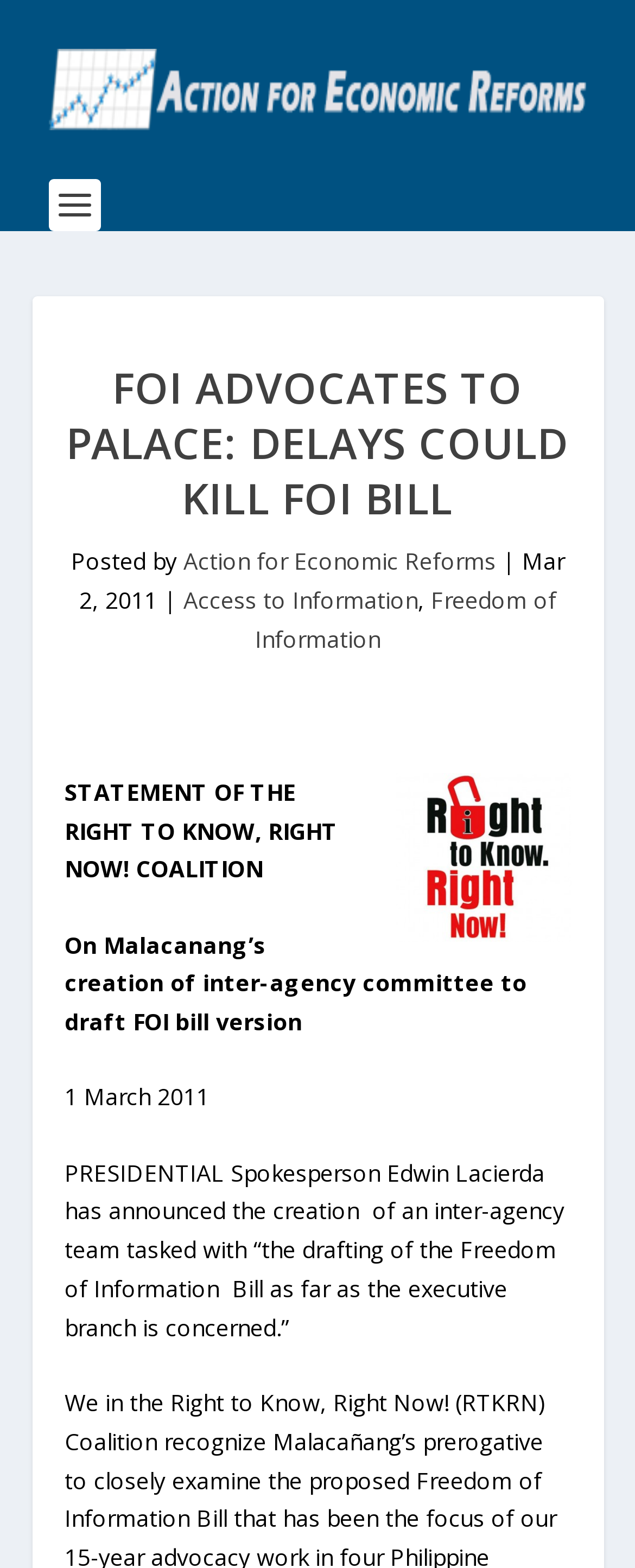What is the date of the statement?
Refer to the image and give a detailed answer to the question.

I found the answer by looking at the StaticText element with the text 'Mar 2, 2011' which is located below the heading, indicating that it is the date of the statement.